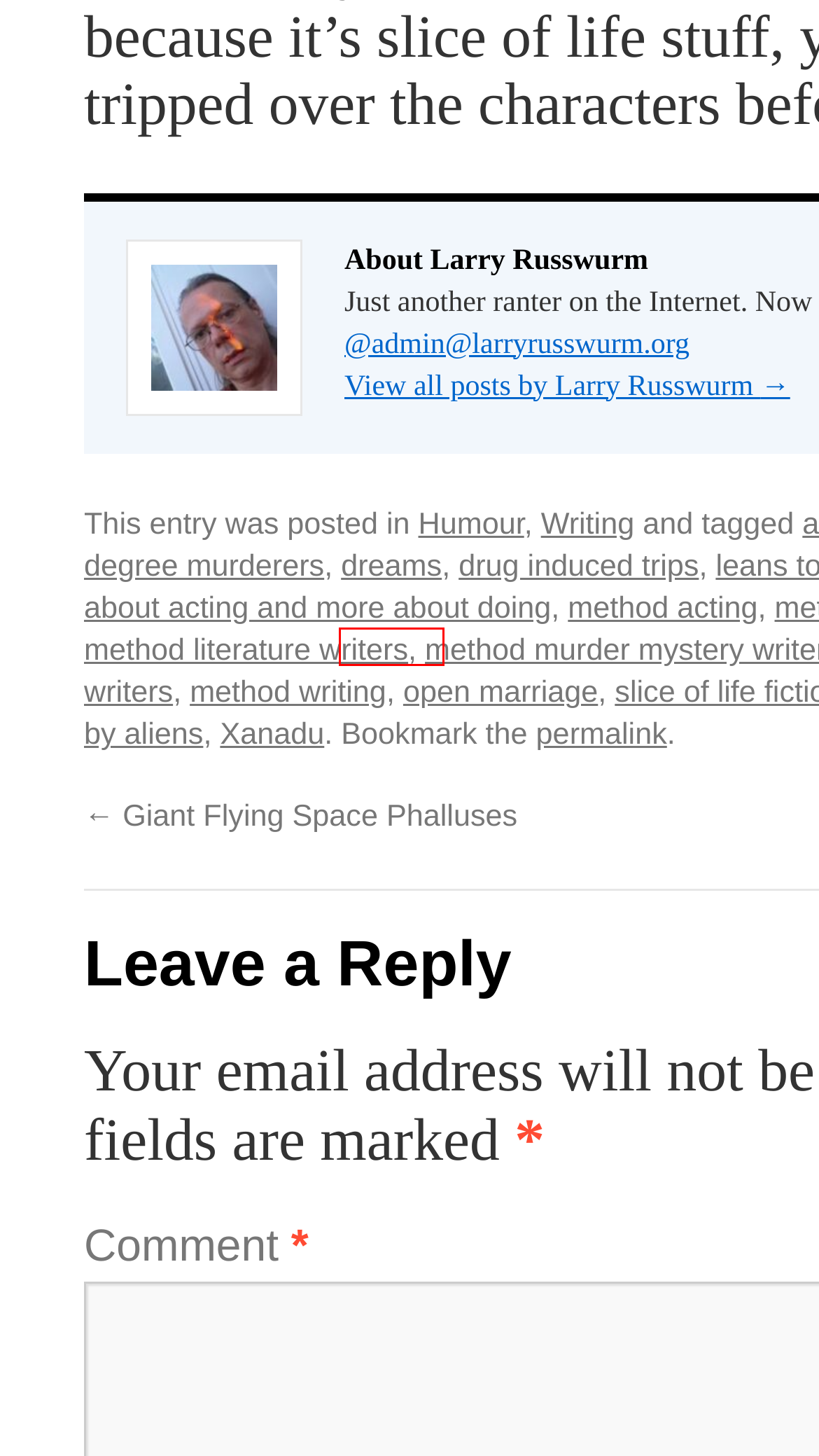Examine the screenshot of a webpage with a red bounding box around an element. Then, select the webpage description that best represents the new page after clicking the highlighted element. Here are the descriptions:
A. open marriage | The Many Rants of Larry Russwurm
B. drug induced trips | The Many Rants of Larry Russwurm
C. Humour | The Many Rants of Larry Russwurm
D. method acting | The Many Rants of Larry Russwurm
E. Writing | The Many Rants of Larry Russwurm
F. dreams | The Many Rants of Larry Russwurm
G. Xanadu | The Many Rants of Larry Russwurm
H. method literature writers | The Many Rants of Larry Russwurm

F